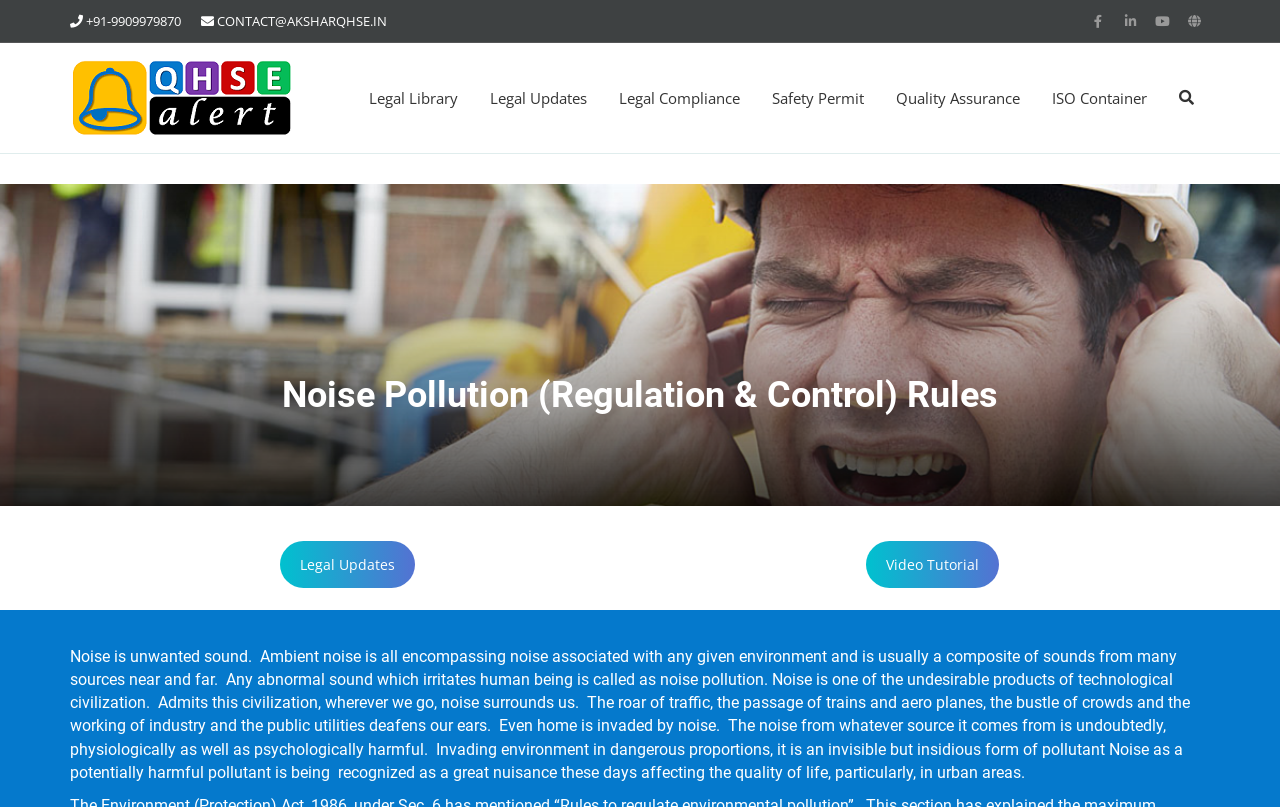Specify the bounding box coordinates of the region I need to click to perform the following instruction: "Click the Legal Library link". The coordinates must be four float numbers in the range of 0 to 1, i.e., [left, top, right, bottom].

[0.276, 0.074, 0.37, 0.169]